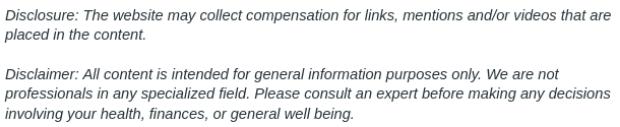Provide your answer to the question using just one word or phrase: What is the website's commitment to?

Ethical practices